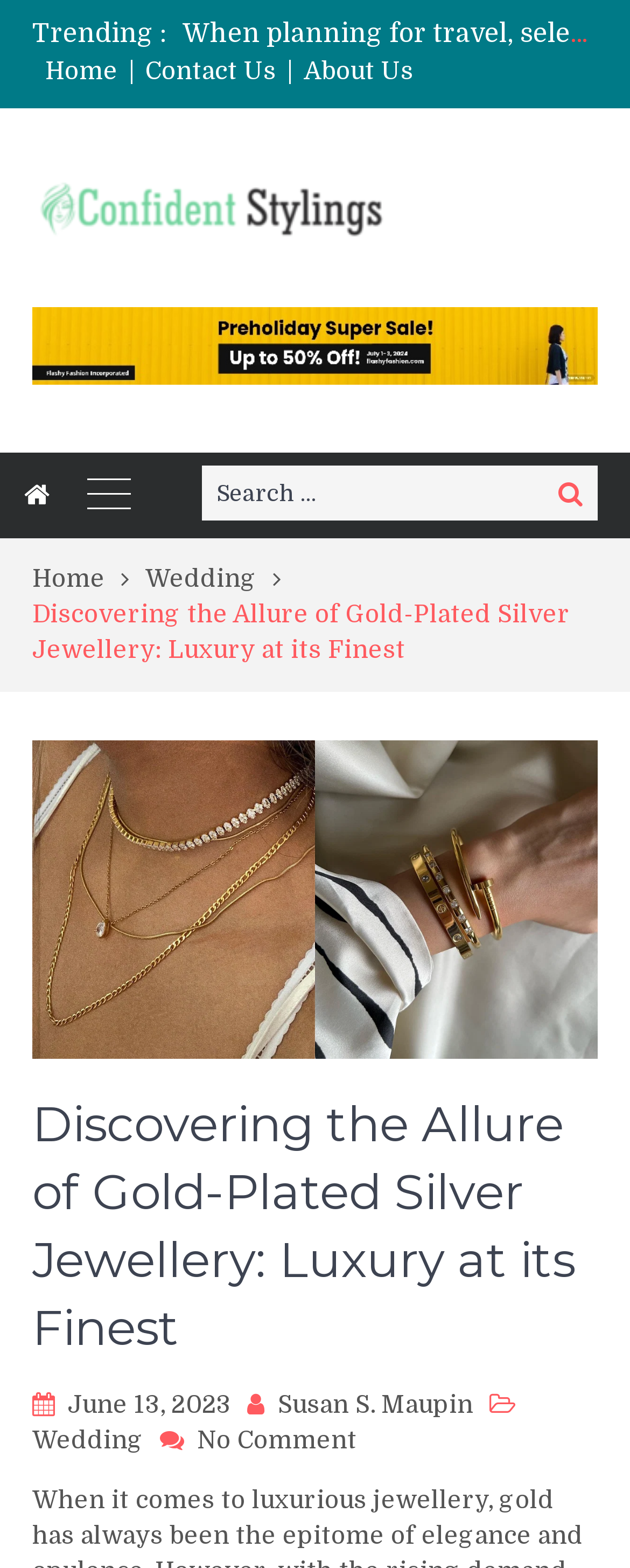Identify the bounding box coordinates of the specific part of the webpage to click to complete this instruction: "Search for something".

[0.321, 0.297, 0.949, 0.332]